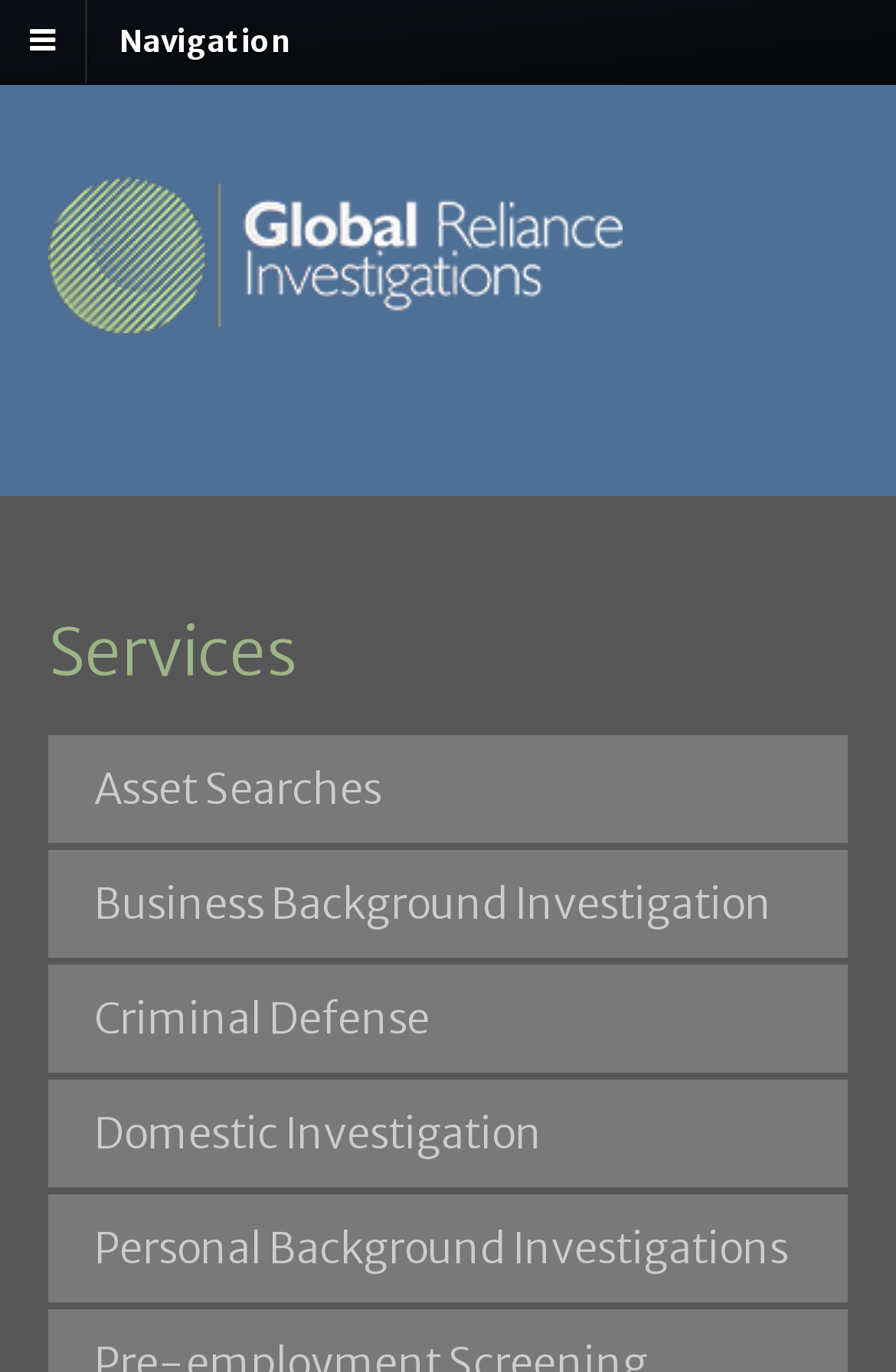Locate the UI element described as follows: "Asset Searches". Return the bounding box coordinates as four float numbers between 0 and 1 in the order [left, top, right, bottom].

[0.054, 0.536, 0.946, 0.614]